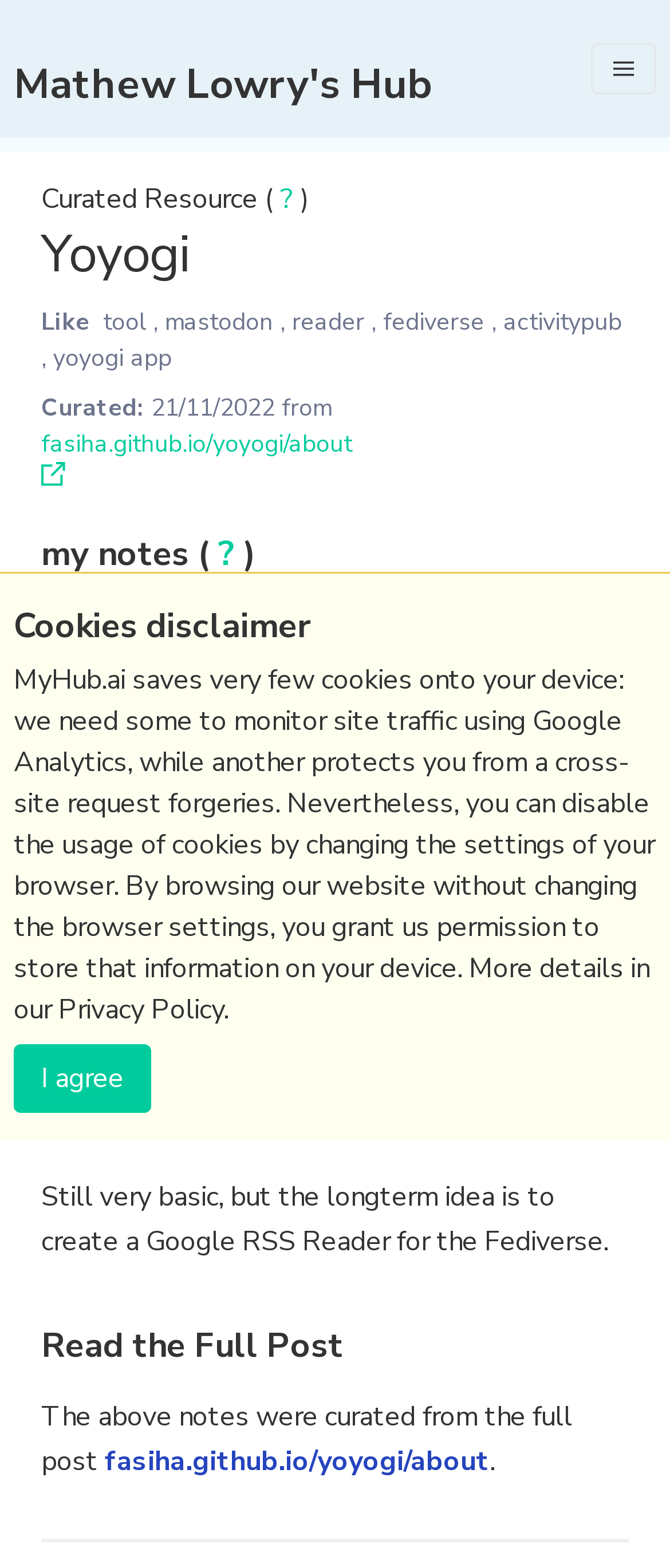Can you specify the bounding box coordinates for the region that should be clicked to fulfill this instruction: "Open menu".

[0.882, 0.027, 0.979, 0.06]